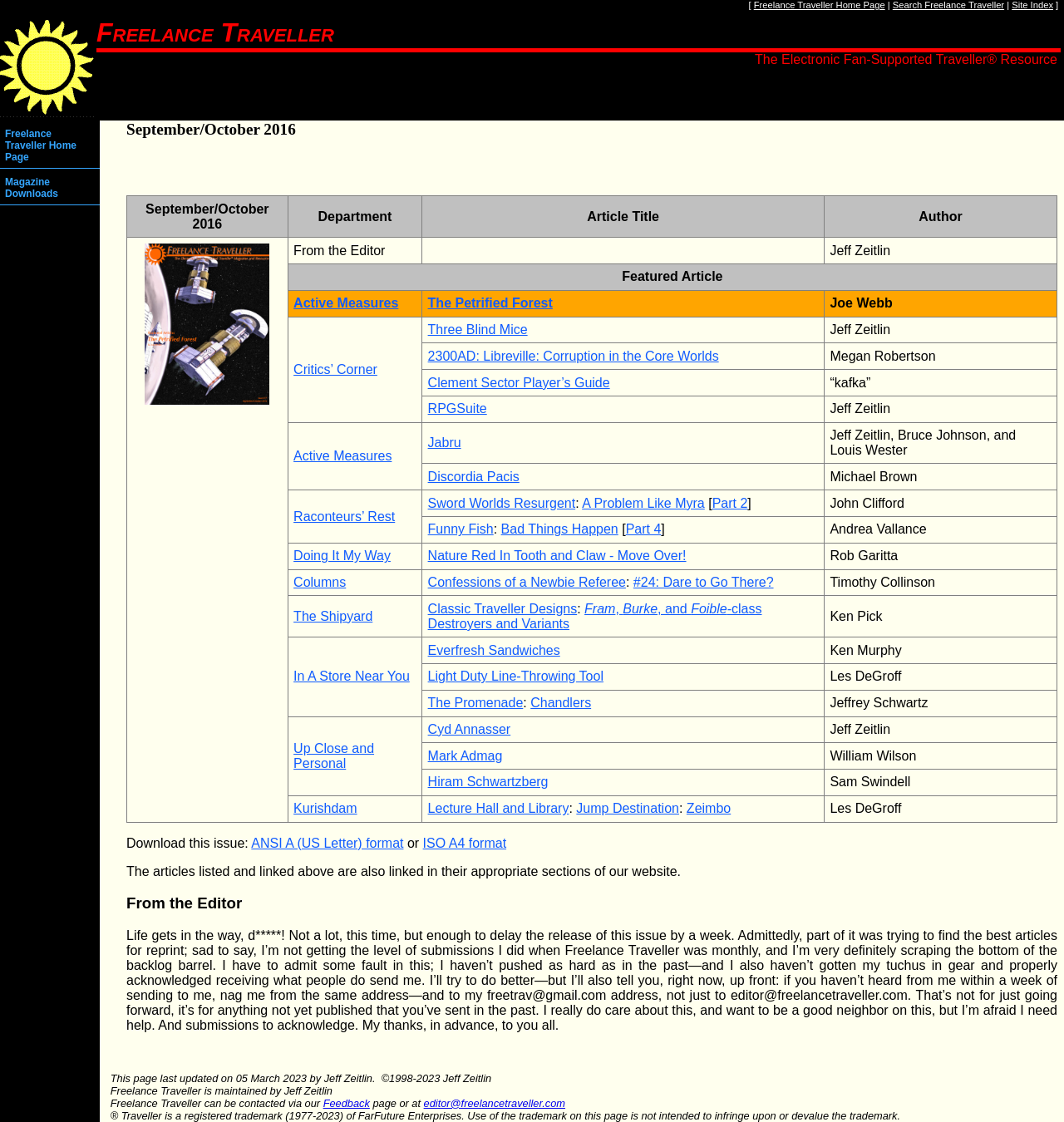Please reply to the following question using a single word or phrase: 
What is the name of the section that starts with 'Critics’ Corner'?

Critics’ Corner